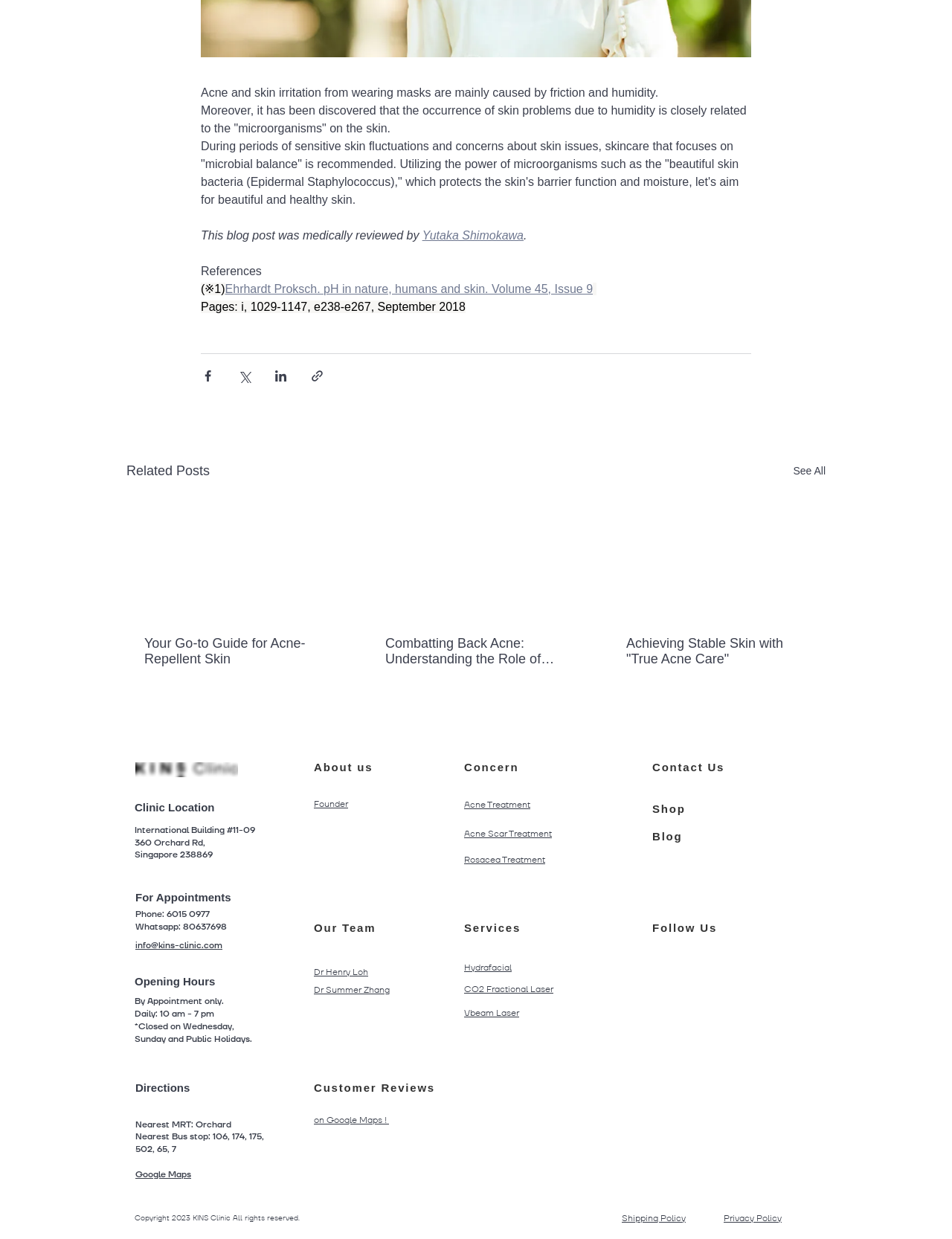Identify the bounding box coordinates for the element you need to click to achieve the following task: "Learn more about the clinic location". The coordinates must be four float values ranging from 0 to 1, formatted as [left, top, right, bottom].

[0.141, 0.646, 0.225, 0.657]